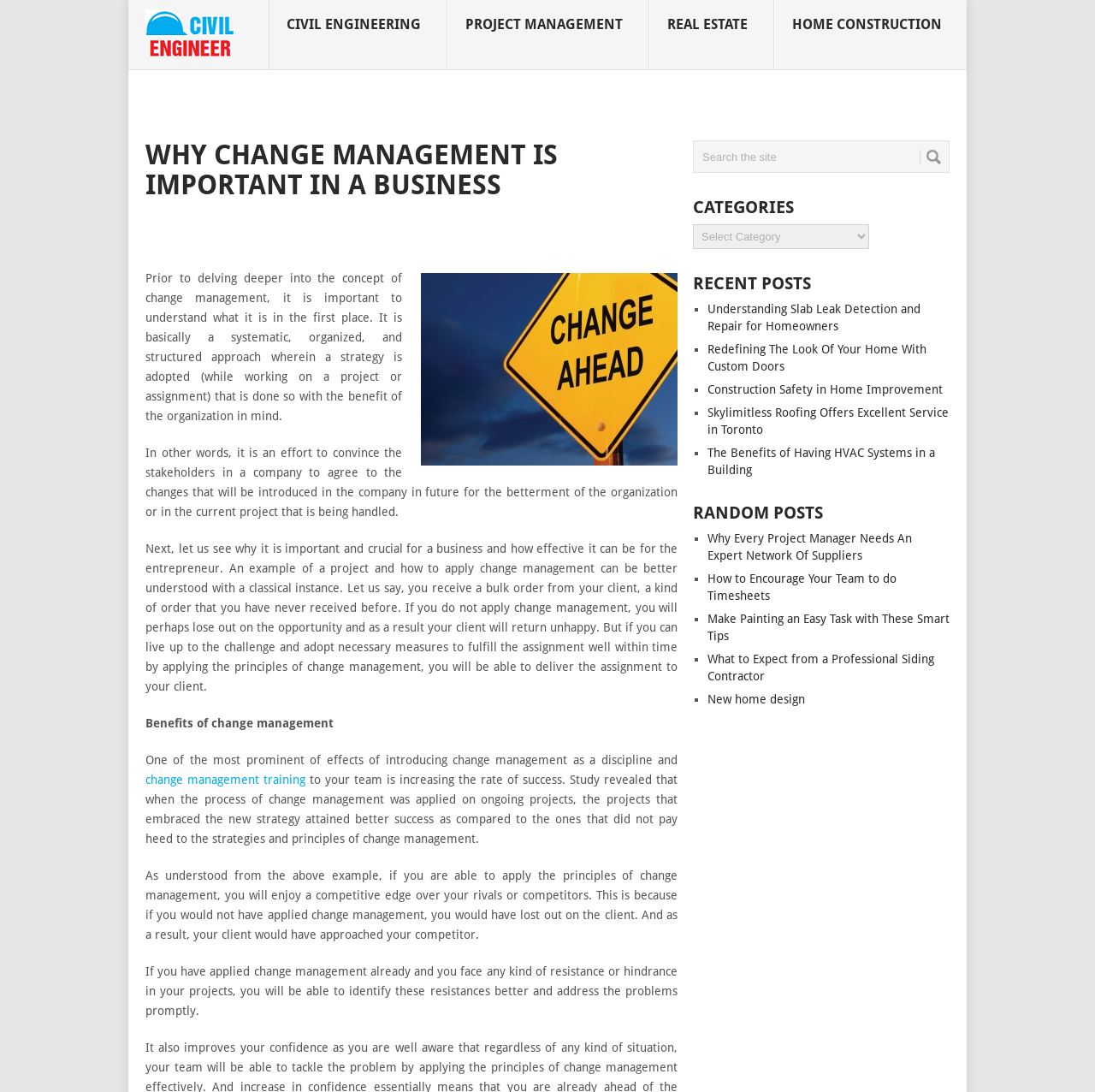Offer a meticulous caption that includes all visible features of the webpage.

The webpage is a blog post about change management in a business. At the top, there is a heading "Civil Engineer Blog" with an image and a link to the blog. Below this, there are four links to different categories: "CIVIL ENGINEERING", "PROJECT MANAGEMENT", "REAL ESTATE", and "HOME CONSTRUCTION". 

The main content of the webpage is divided into several sections. The first section has a heading "WHY CHANGE MANAGEMENT IS IMPORTANT IN A BUSINESS" and an image related to change management. Below this, there are three paragraphs of text that explain what change management is, its importance, and its benefits. 

The next section has a heading "Benefits of change management" and discusses the advantages of applying change management principles in a business. There is also a link to "change management training" in this section. 

On the right side of the webpage, there is a search bar with a button and a dropdown menu with categories. Below this, there are headings for "CATEGORIES", "RECENT POSTS", and "RANDOM POSTS". Under each of these headings, there are links to different blog posts, each with a list marker "■". The posts are related to various topics such as slab leak detection, custom doors, construction safety, and more.